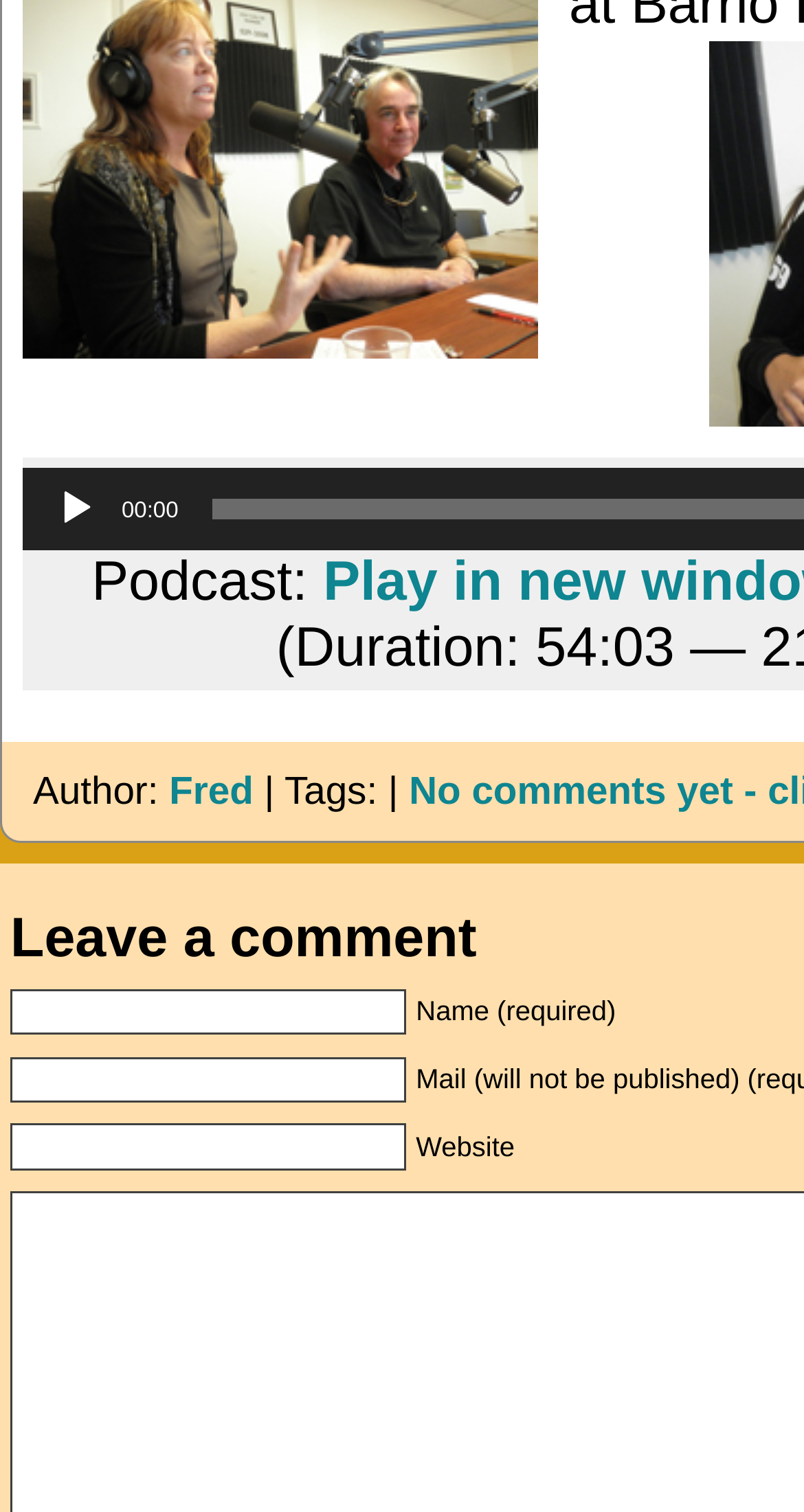Consider the image and give a detailed and elaborate answer to the question: 
What is the purpose of the 'Mail (will not be published) (required)' textbox?

The purpose of the 'Mail (will not be published) (required)' textbox can be inferred from its label. The label indicates that the user is required to input their mail, and that it will not be published. This textbox is the second of three textboxes for user input, located below the 'Audio Player' element.